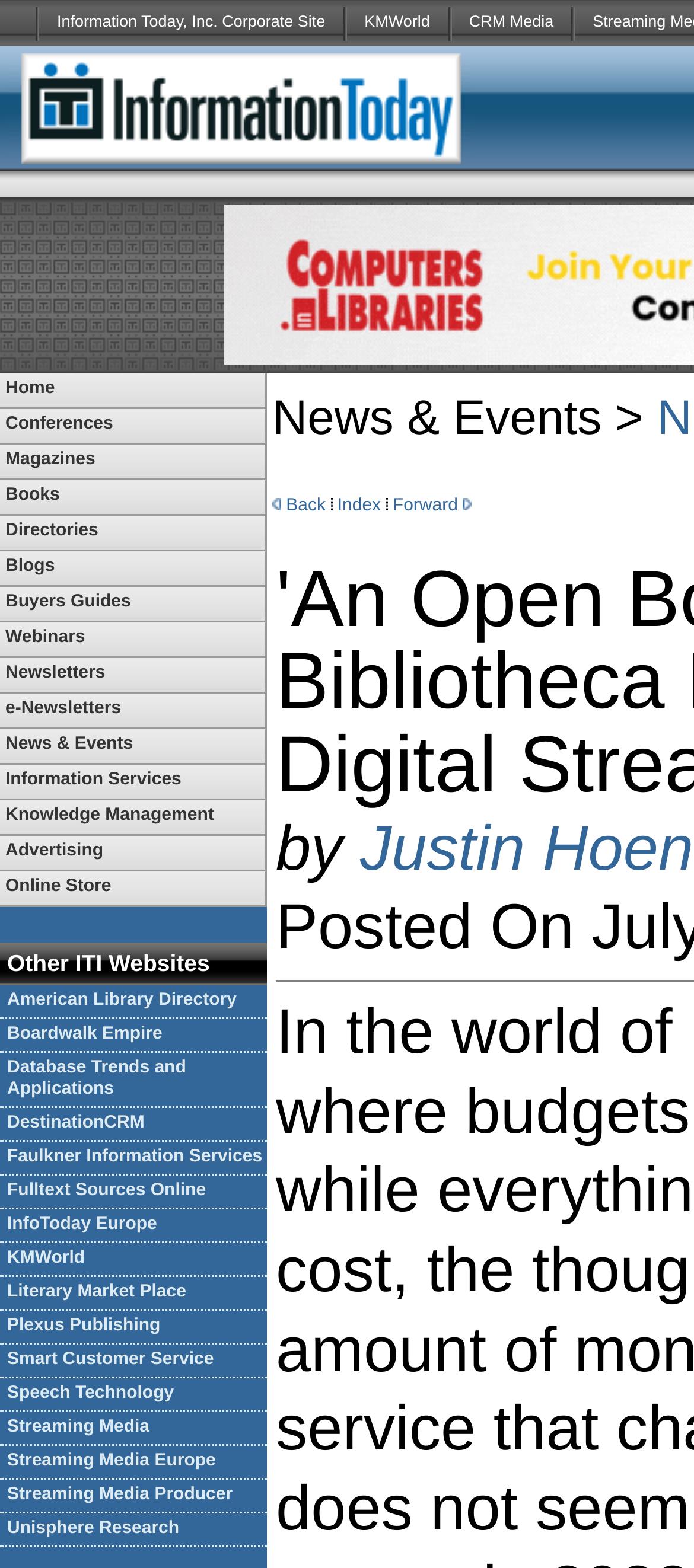Please answer the following question using a single word or phrase: 
How many tables are there on the page?

4